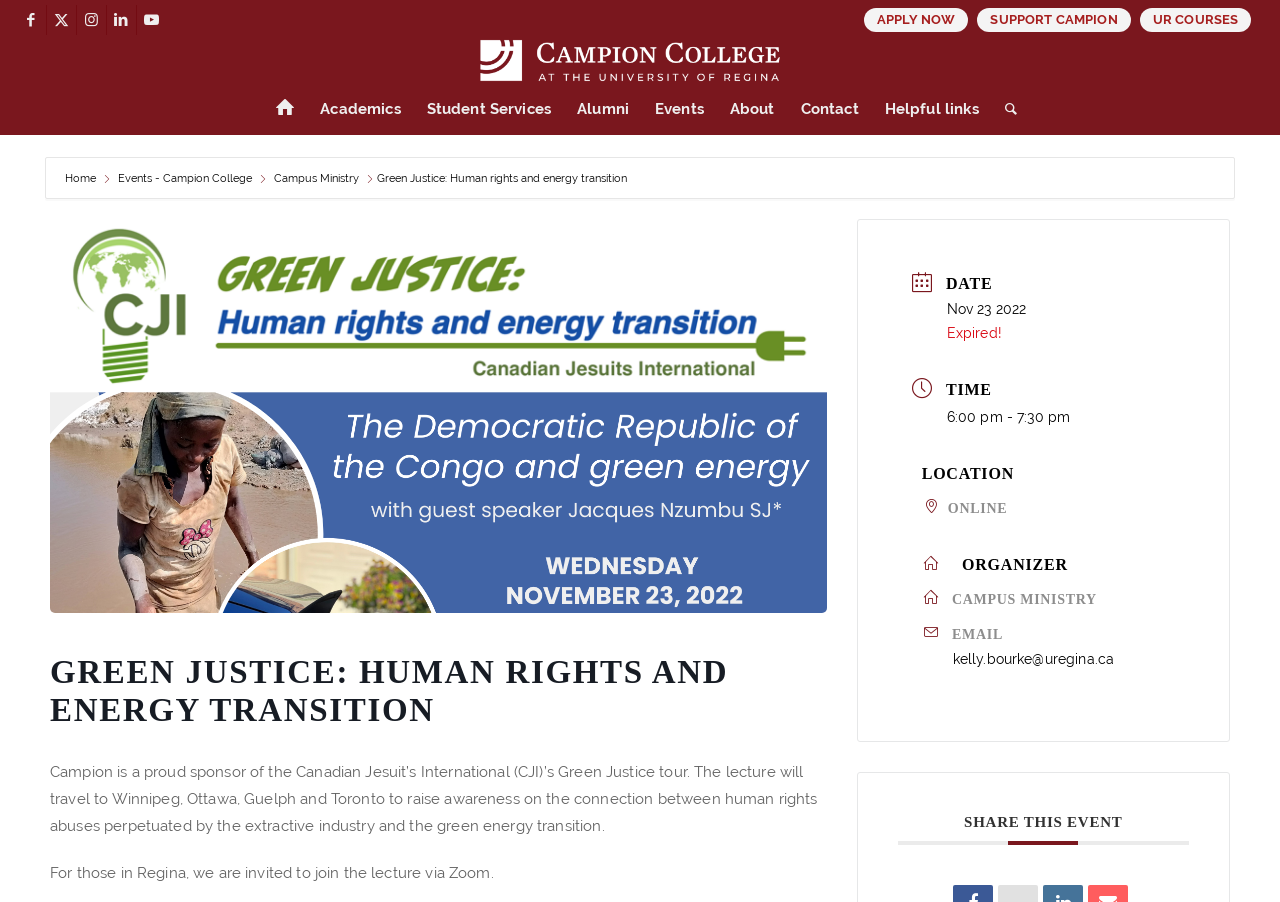What is the topic of the Green Justice lecture?
Based on the image, answer the question with as much detail as possible.

The topic of the Green Justice lecture can be found in the StaticText 'Green Justice: Human rights and energy transition' with bounding box coordinates [0.295, 0.191, 0.49, 0.205] and also in the heading 'GREEN JUSTICE: HUMAN RIGHTS AND ENERGY TRANSITION' with bounding box coordinates [0.039, 0.724, 0.646, 0.809].